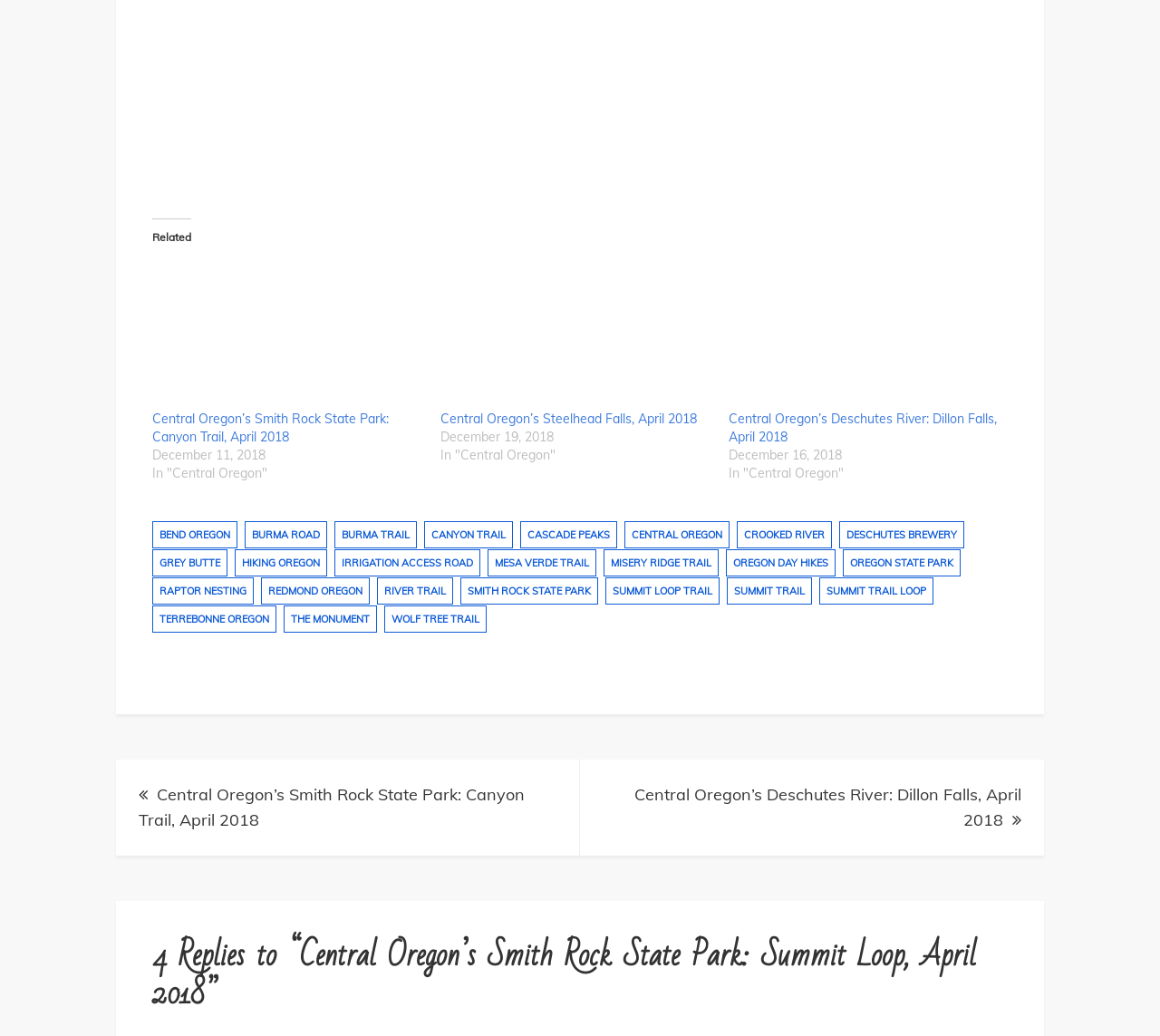Give a concise answer of one word or phrase to the question: 
What is the date of the second post?

December 19, 2018